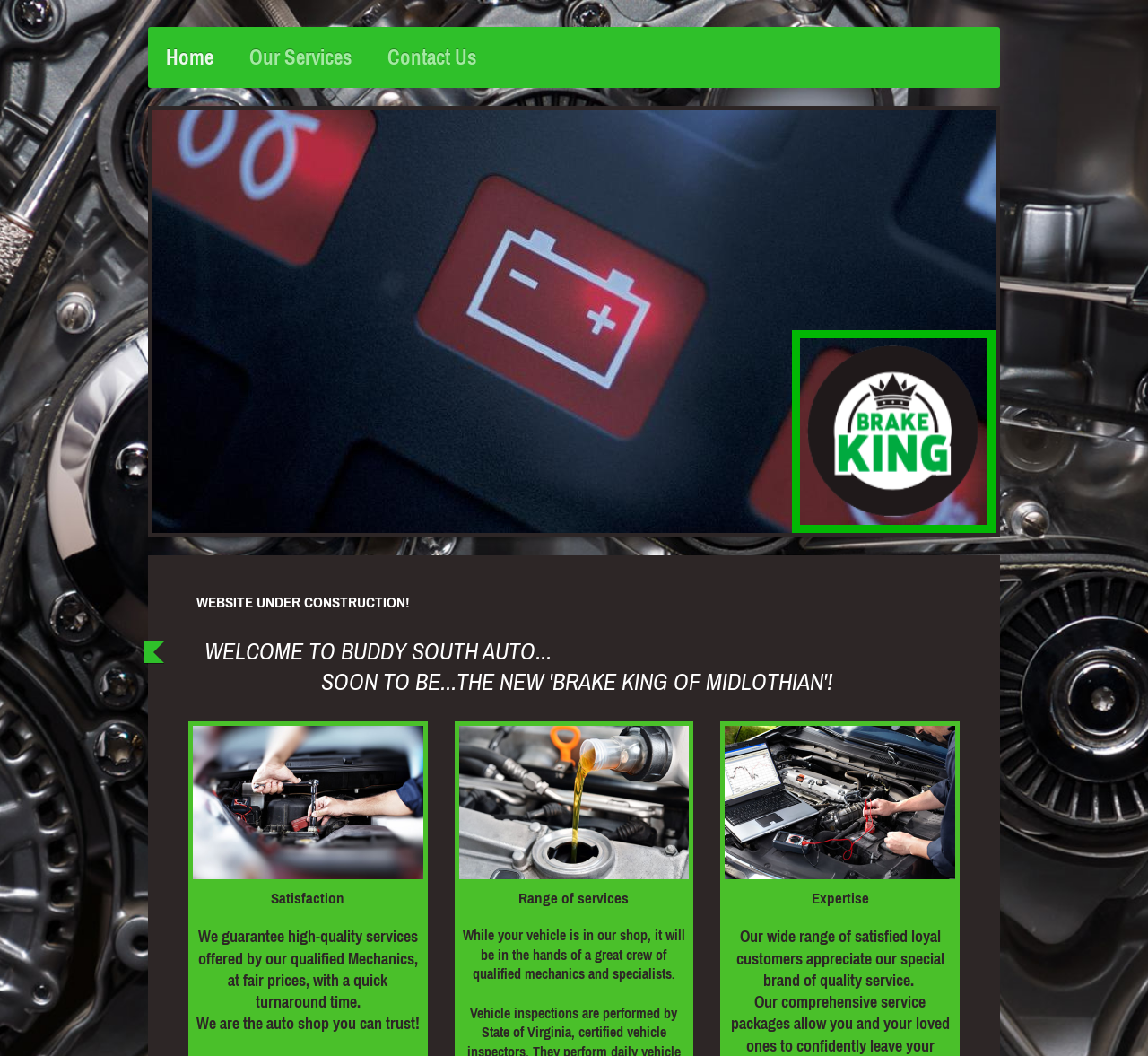What is the auto shop promising to its customers?
Refer to the screenshot and respond with a concise word or phrase.

High-quality services